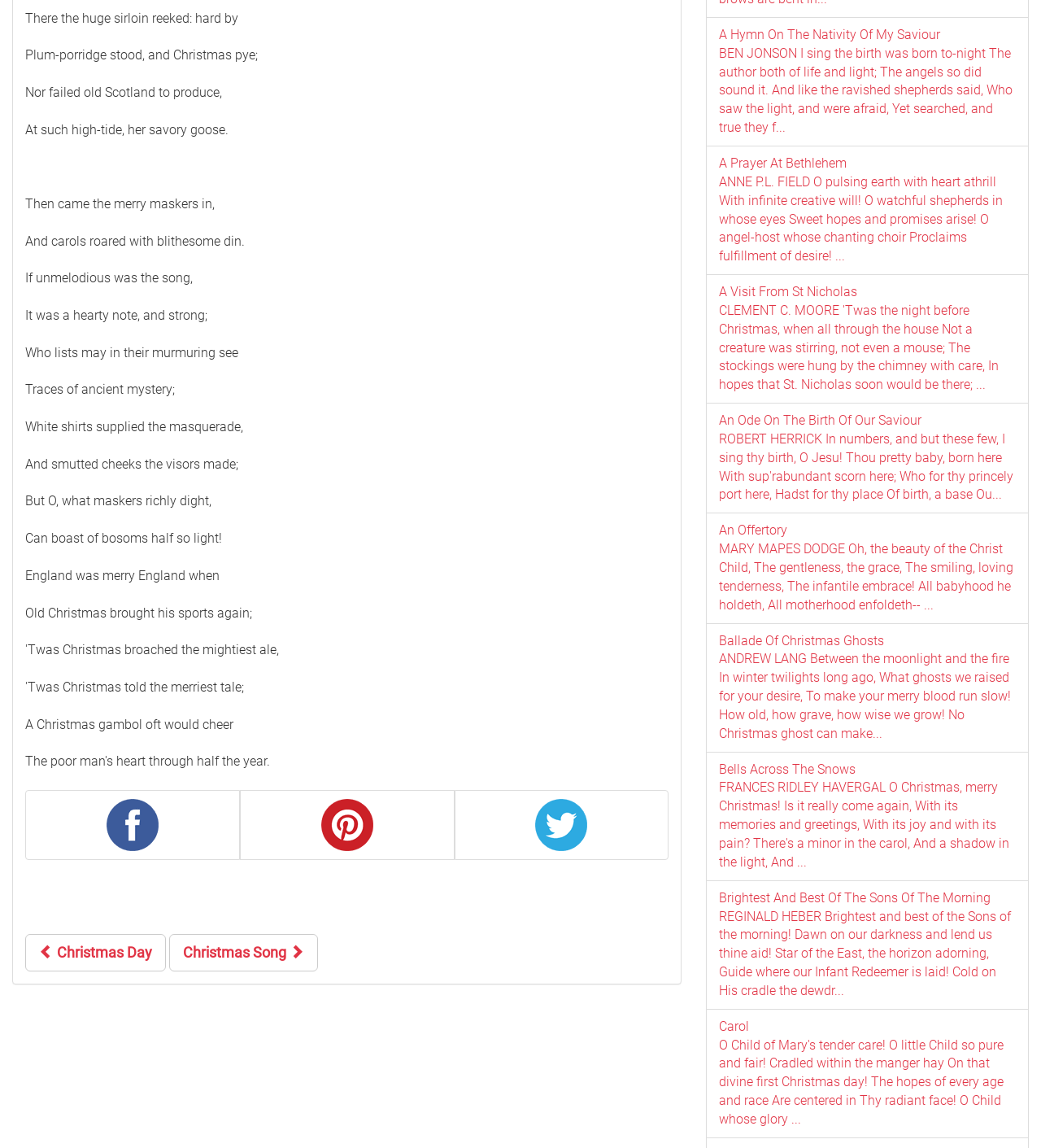Provide the bounding box coordinates for the UI element that is described as: "Christmas Day".

[0.024, 0.814, 0.159, 0.846]